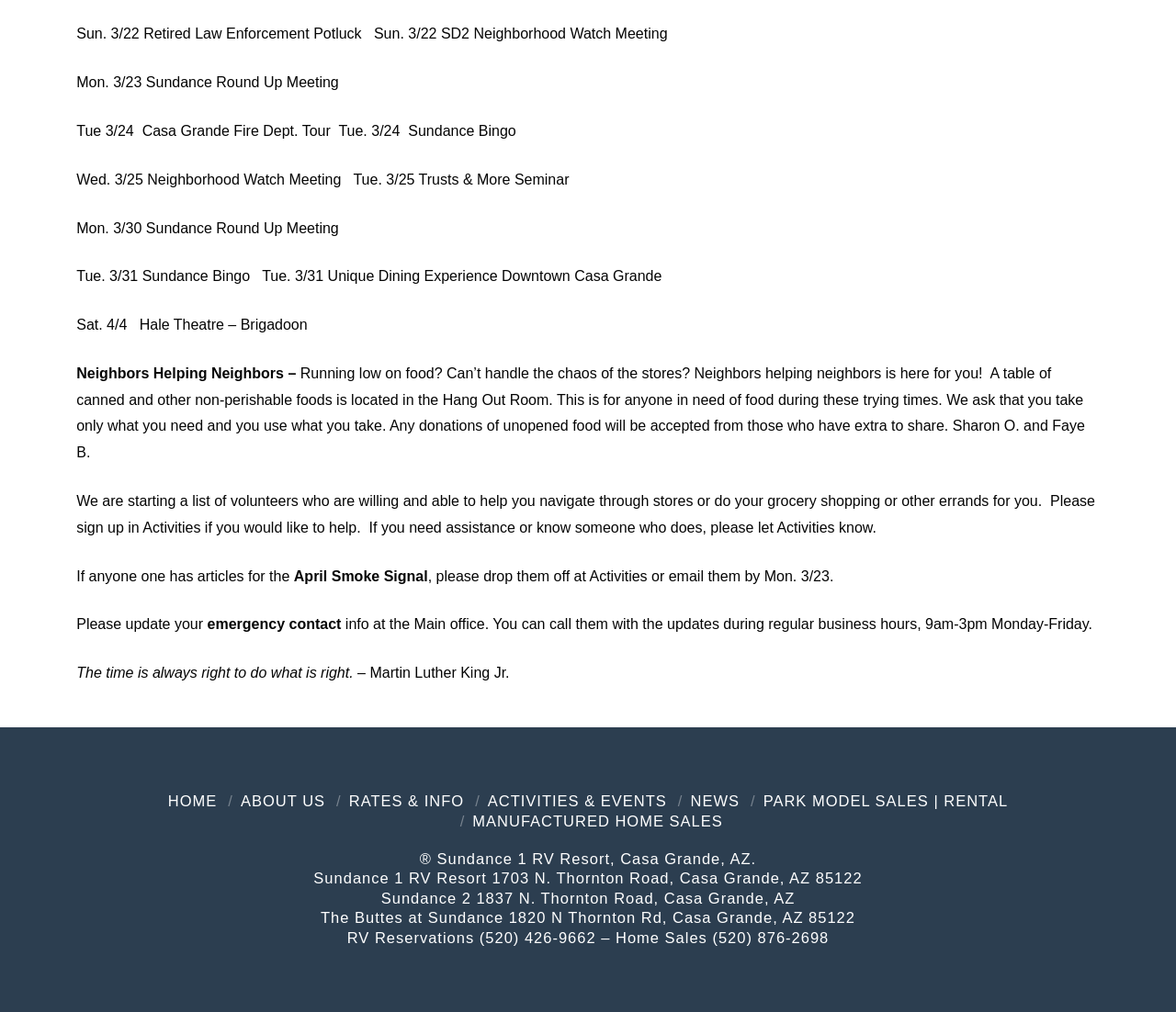Locate the bounding box for the described UI element: "HOME". Ensure the coordinates are four float numbers between 0 and 1, formatted as [left, top, right, bottom].

[0.143, 0.783, 0.185, 0.8]